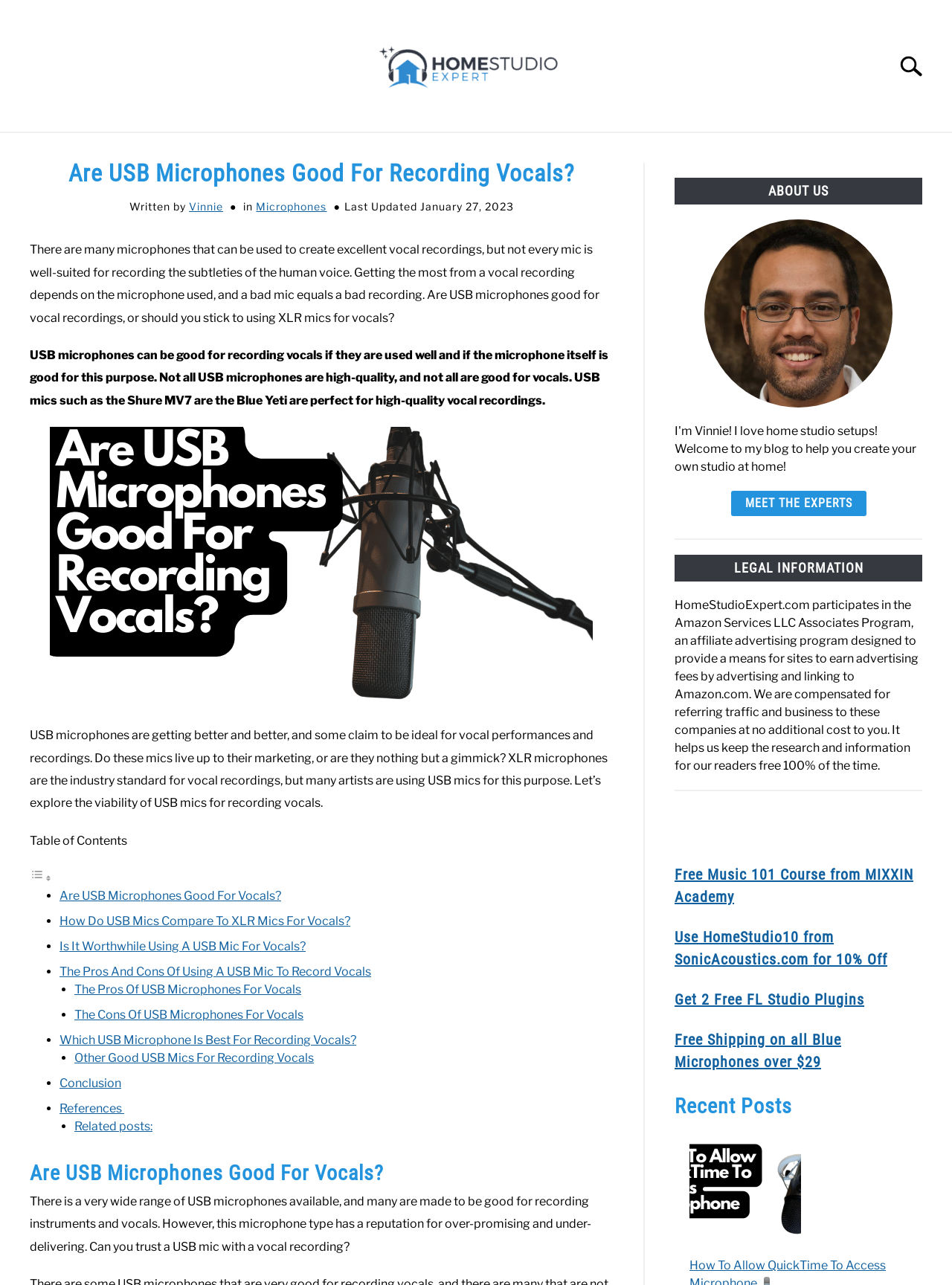What is the purpose of the table of contents?
Give a detailed response to the question by analyzing the screenshot.

The table of contents is a list of links that allow the reader to navigate to different sections of the article, making it easier to find specific information.